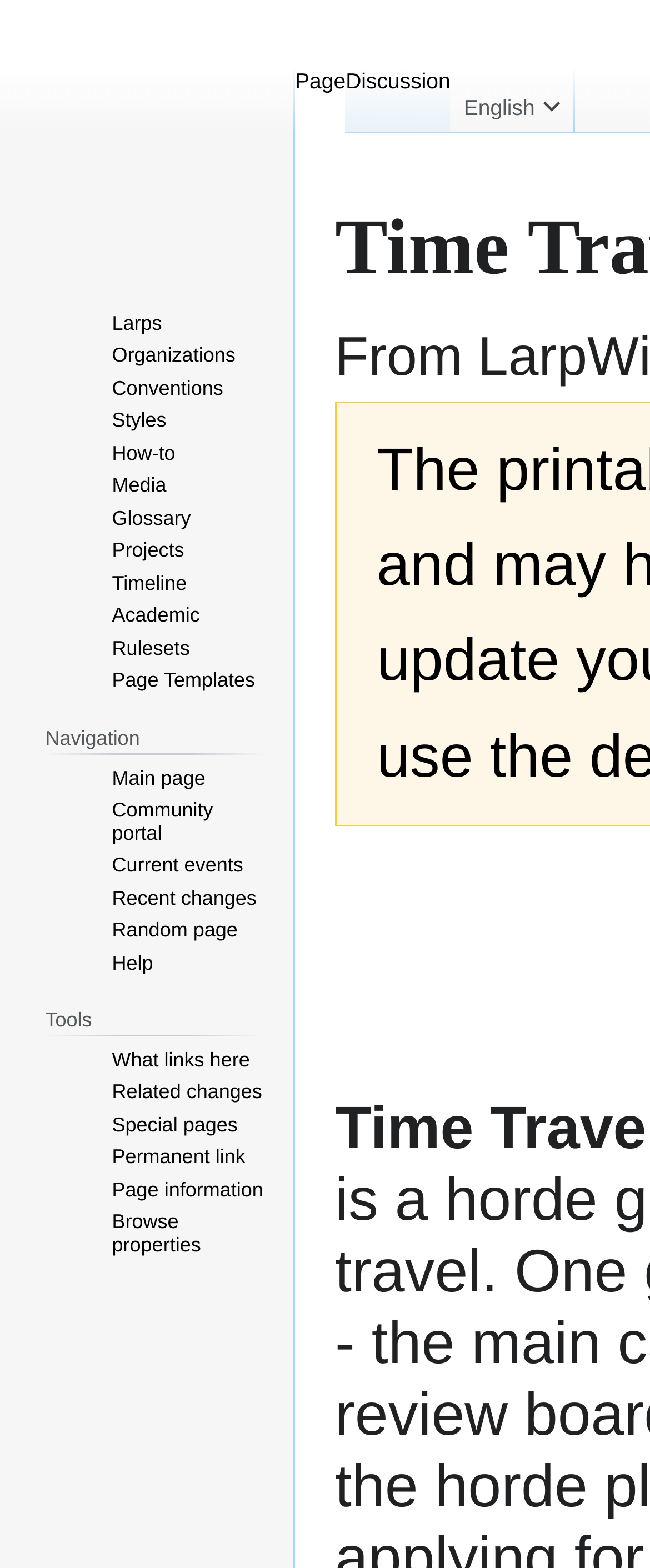How many main wiki categories are there?
Refer to the image and give a detailed answer to the query.

I counted the number of links under the 'Main Wiki Categories' navigation element and found 11 categories: Larps, Organizations, Conventions, Styles, How-to, Media, Glossary, Projects, Timeline, Academic, and Rulesets.